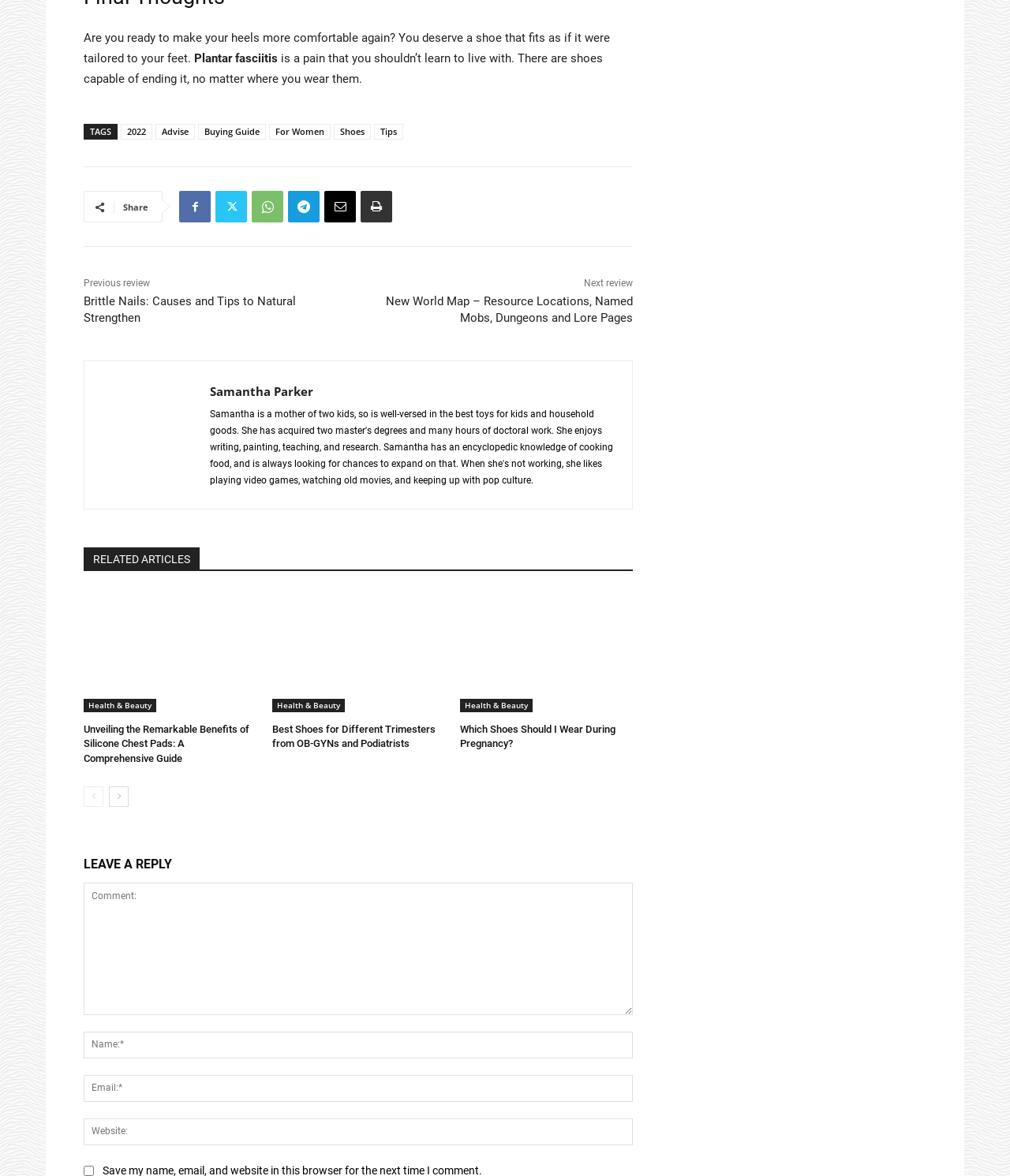What is the main topic of the webpage?
Please provide a detailed answer to the question.

The main topic of the webpage is shoes, as indicated by the text 'Are you ready to make your heels more comfortable again?' and the presence of links related to shoes, such as 'Shoes' and 'Best Shoes for Different Trimesters from OB-GYNs and Podiatrists'.